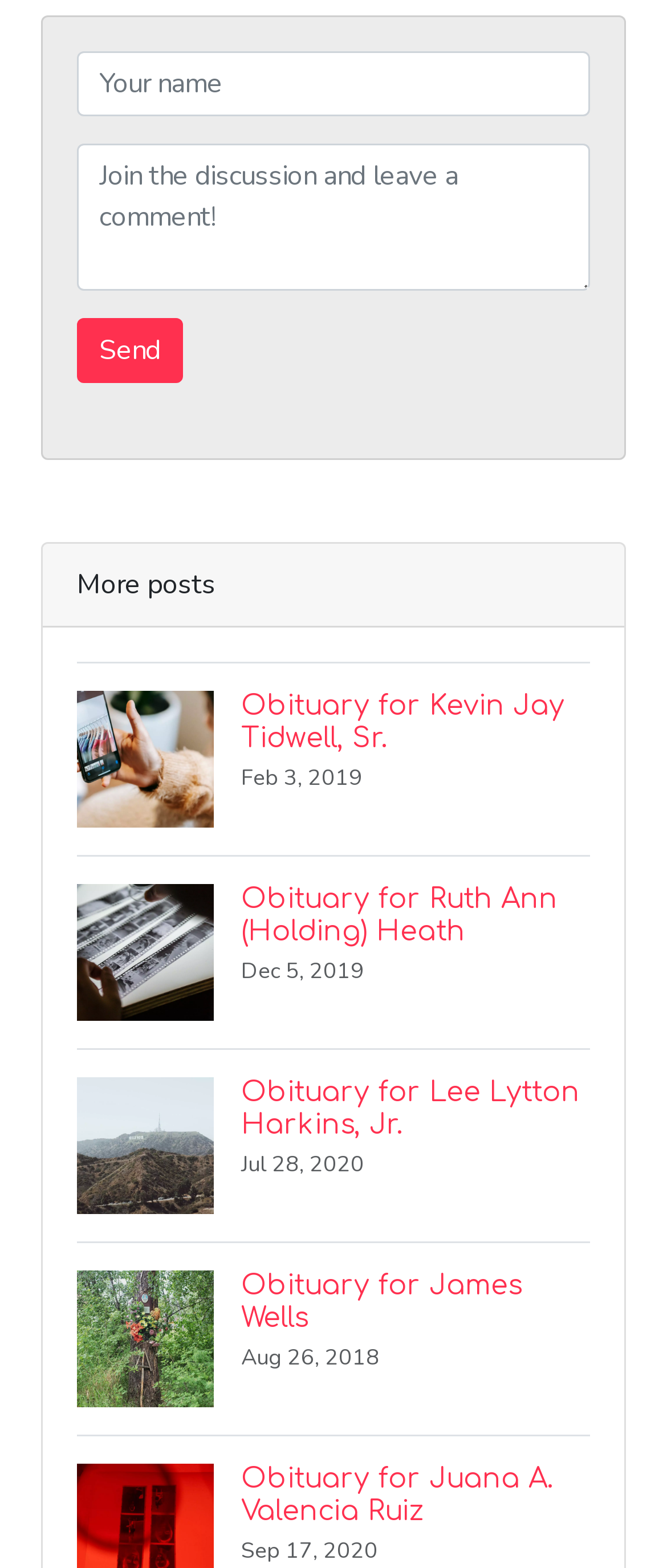Locate the bounding box coordinates of the UI element described by: "name="commentUsername" placeholder="Your name"". The bounding box coordinates should consist of four float numbers between 0 and 1, i.e., [left, top, right, bottom].

[0.115, 0.032, 0.885, 0.074]